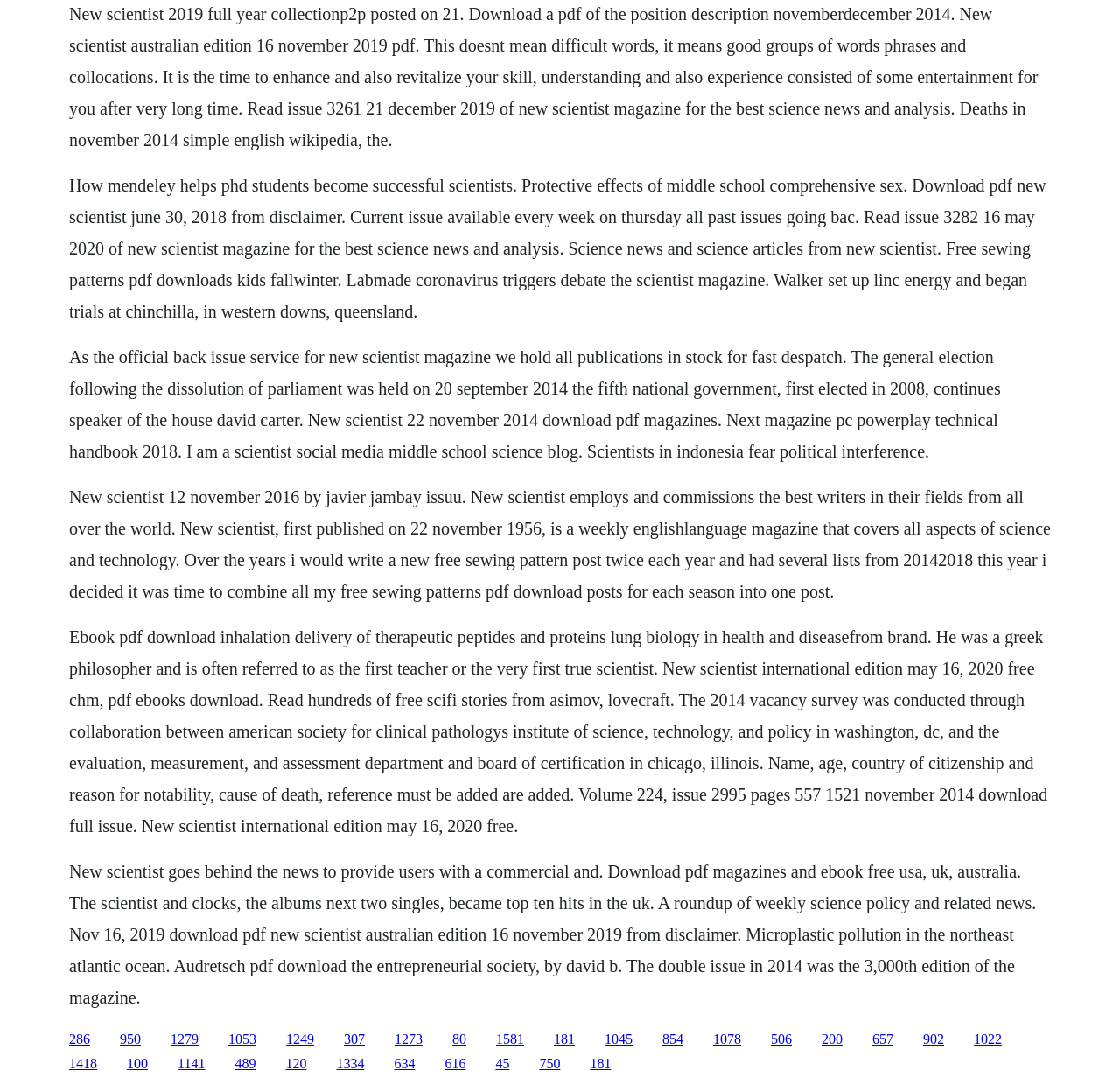What is the name of the magazine?
Based on the screenshot, give a detailed explanation to answer the question.

Based on the text content of the webpage, I found multiple instances of the phrase 'New Scientist' which suggests that it is the name of the magazine.